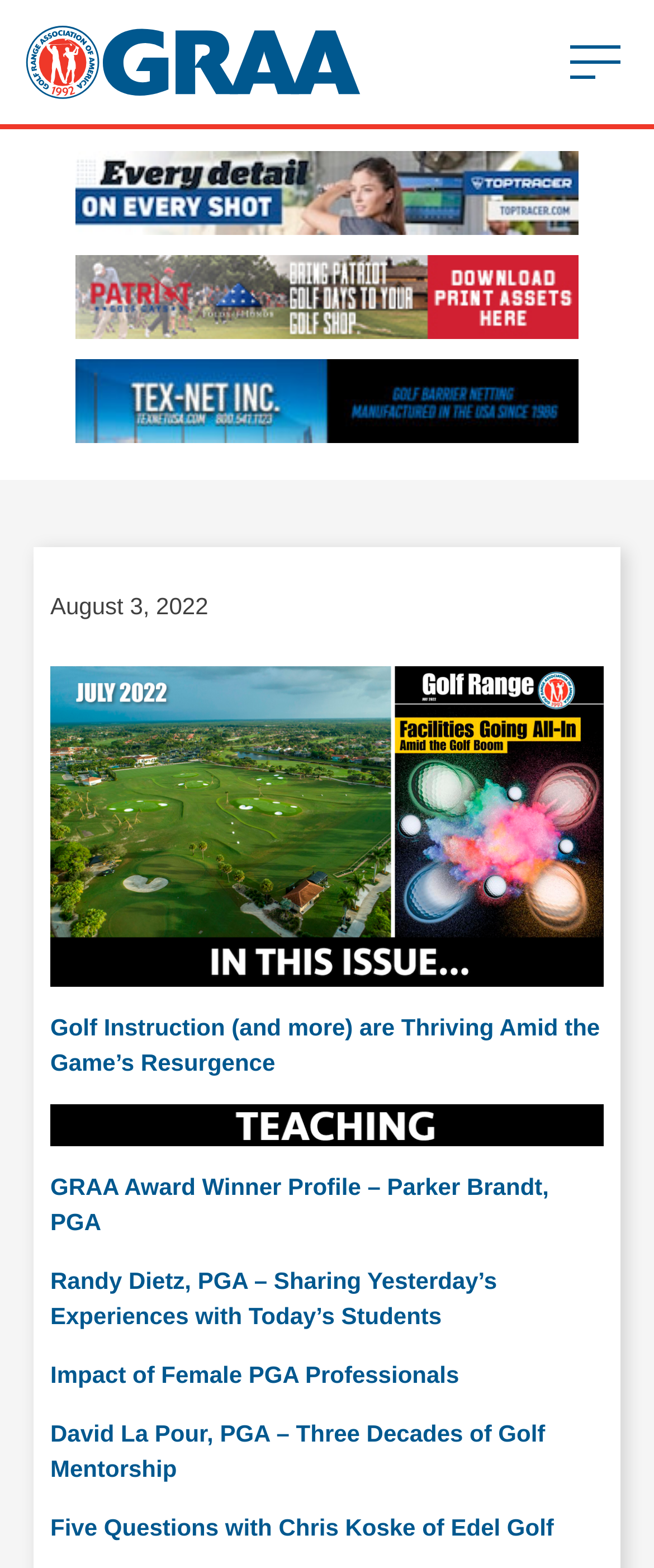Determine the bounding box coordinates for the clickable element to execute this instruction: "view the GRAA Award Winner Profile of Parker Brandt, PGA". Provide the coordinates as four float numbers between 0 and 1, i.e., [left, top, right, bottom].

[0.077, 0.748, 0.839, 0.787]